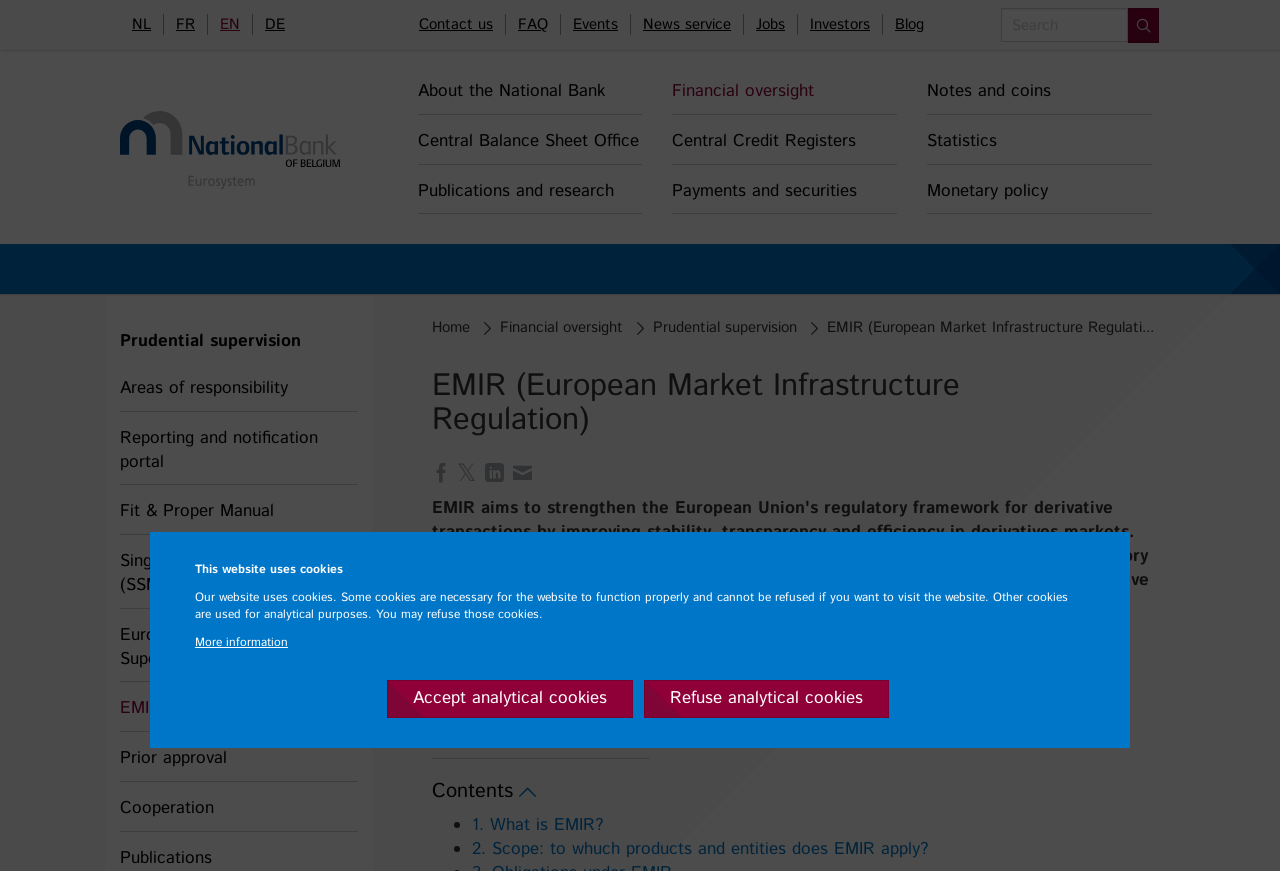Please give a concise answer to this question using a single word or phrase: 
What is the first item in the table of contents?

1. What is EMIR?